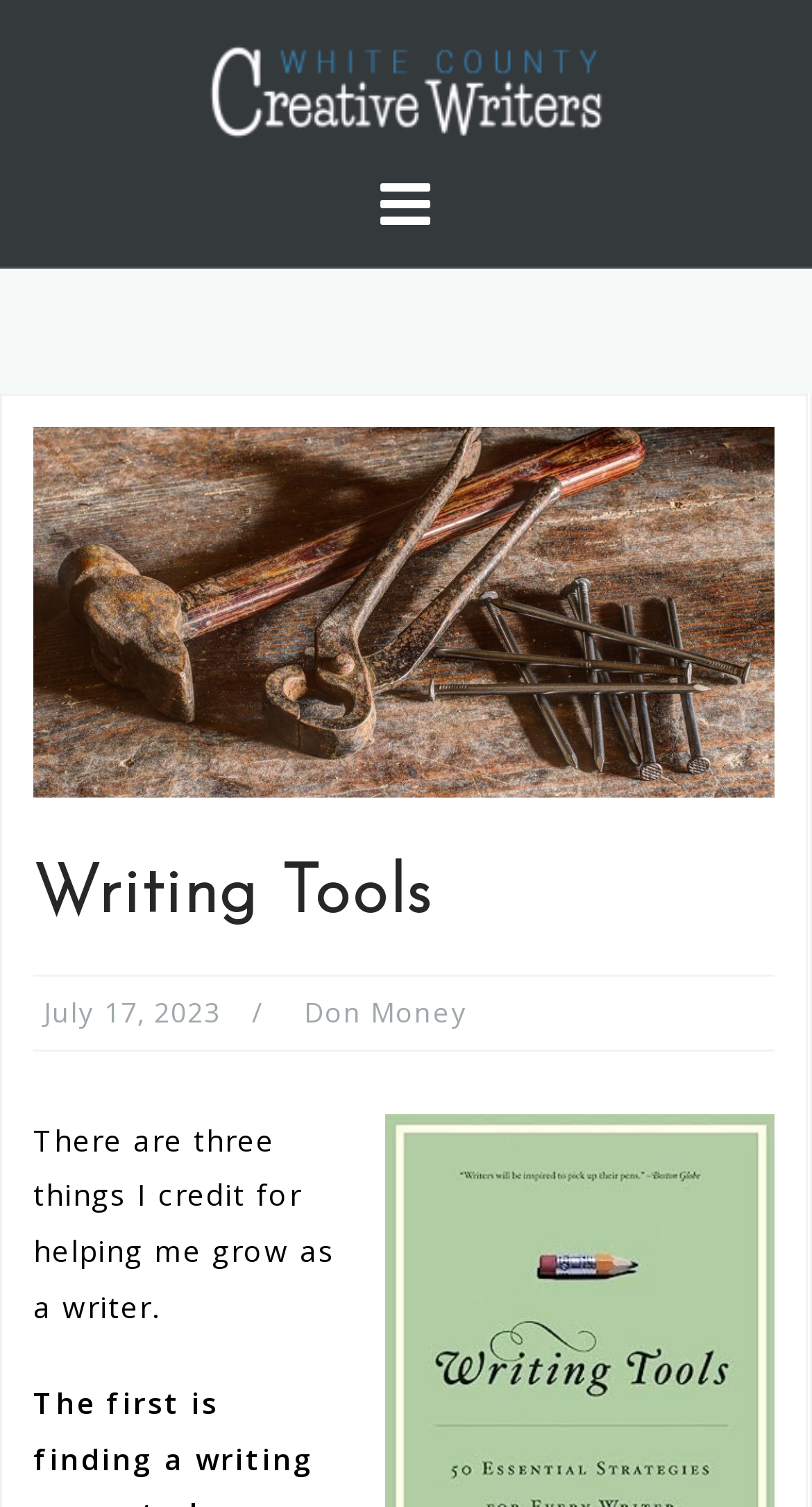Identify the bounding box for the UI element described as: "instagram". The coordinates should be four float numbers between 0 and 1, i.e., [left, top, right, bottom].

None